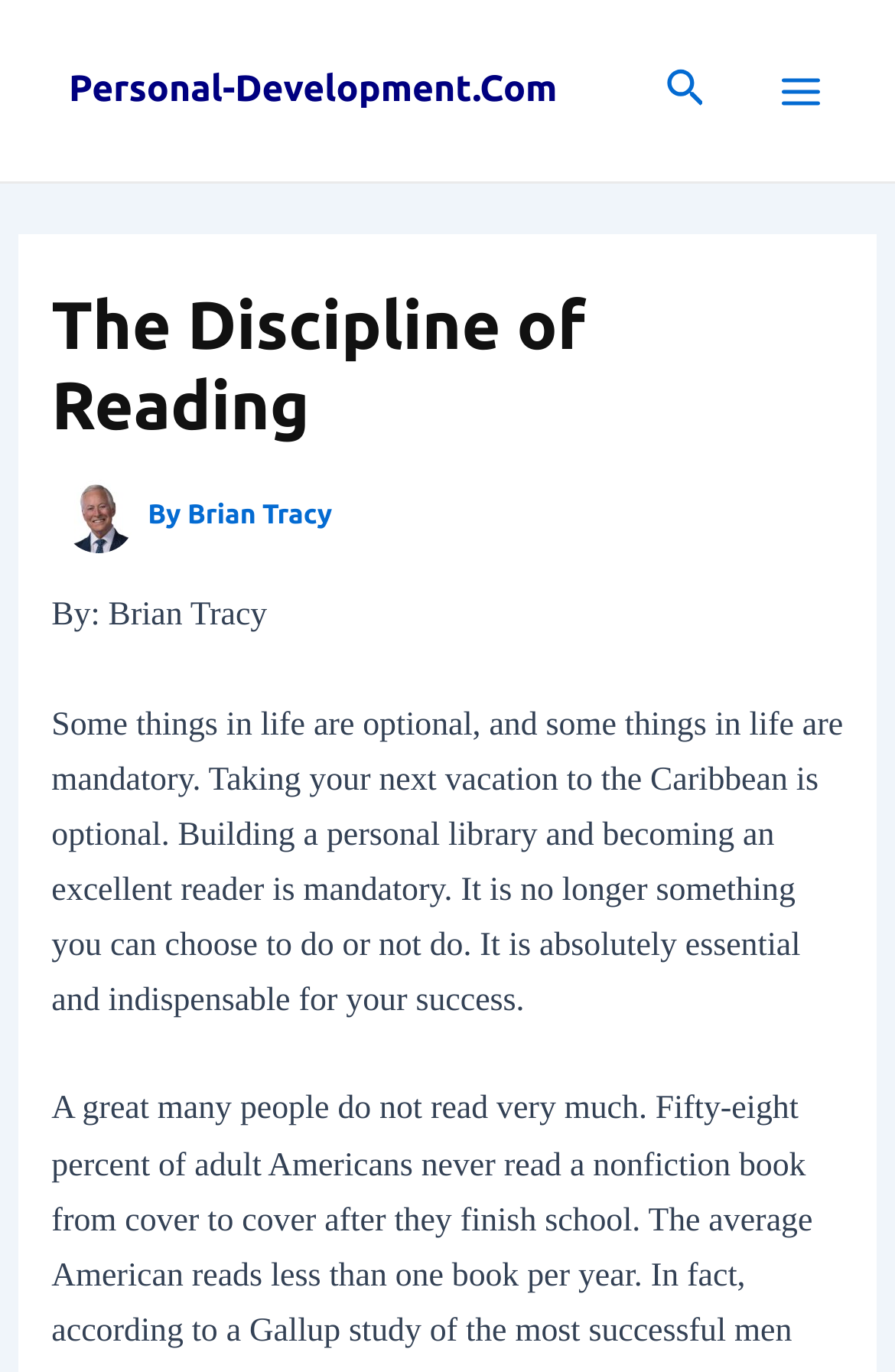Please analyze the image and give a detailed answer to the question:
What is the location mentioned in the text?

I found the location by reading the text which mentions 'Taking your next vacation to the Caribbean' as an example of an optional activity.